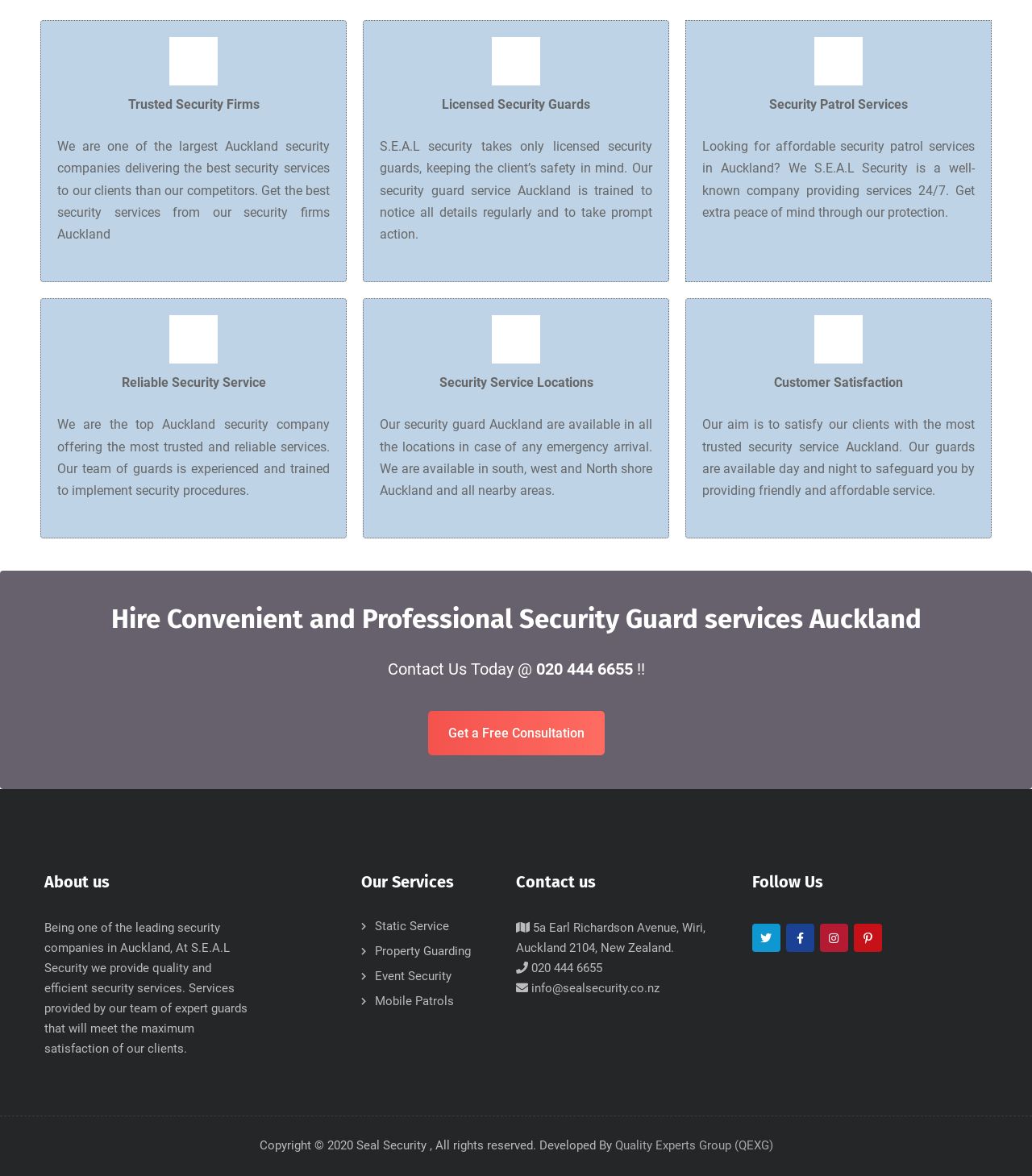Identify the bounding box coordinates necessary to click and complete the given instruction: "Follow on Facebook".

[0.729, 0.785, 0.756, 0.809]